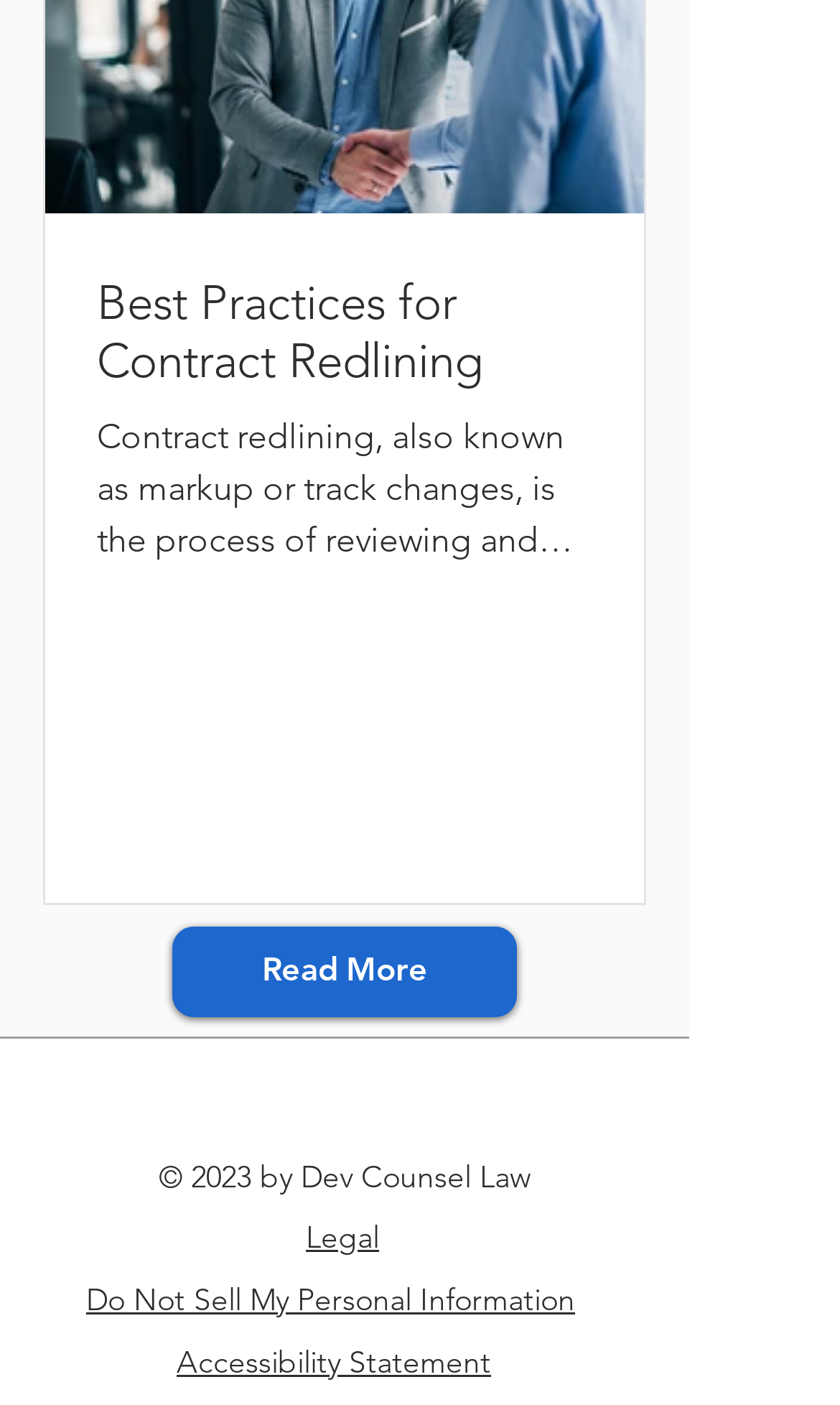Find the bounding box of the UI element described as: "Best Practices for Contract Redlining". The bounding box coordinates should be given as four float values between 0 and 1, i.e., [left, top, right, bottom].

[0.115, 0.194, 0.705, 0.277]